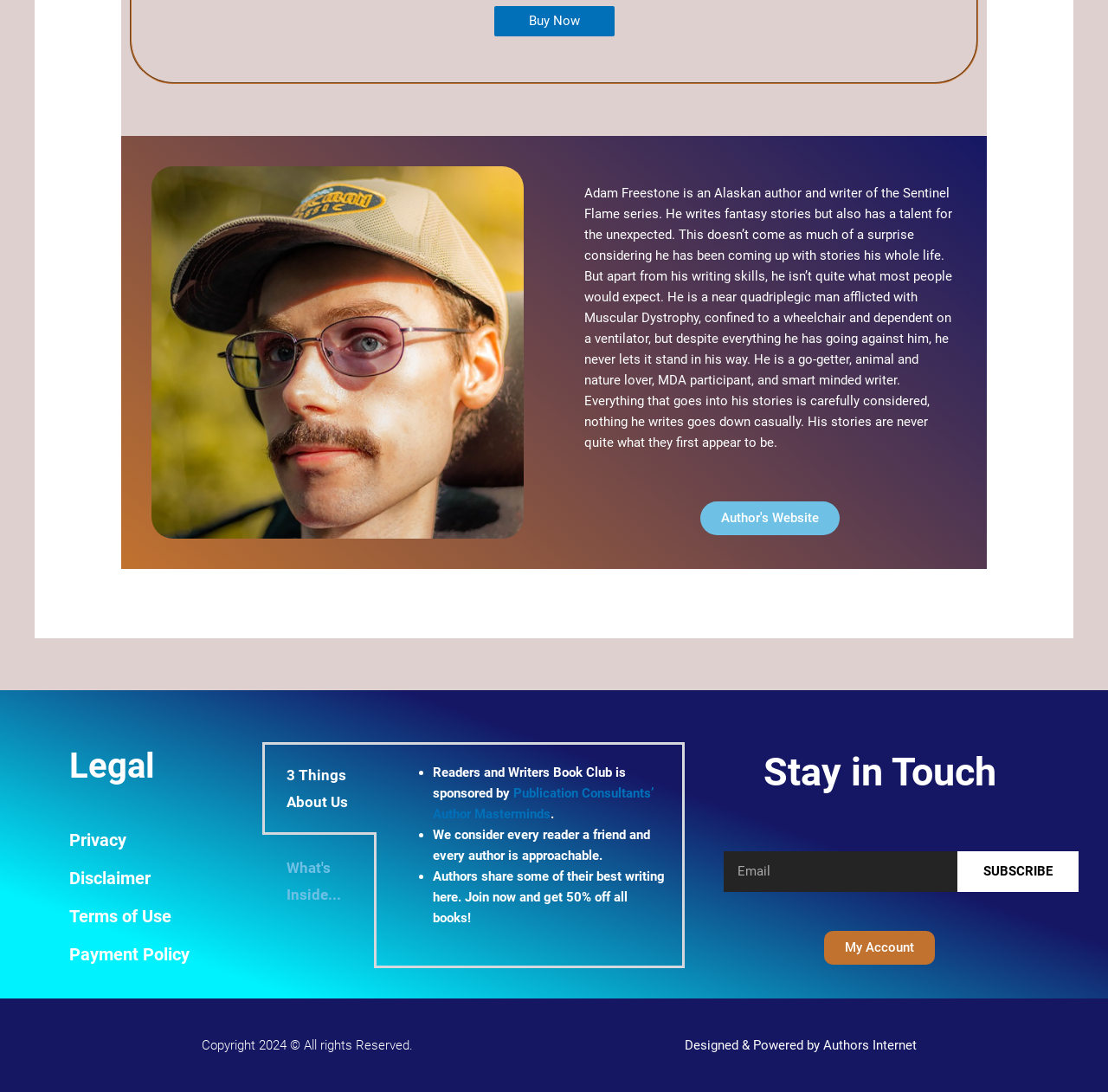Examine the image and give a thorough answer to the following question:
What is the name of the organization sponsoring the Readers and Writers Book Club?

The name of the organization is mentioned in the link element with the description 'Publication Consultants’' within the tabpanel '3 Things About Us'.